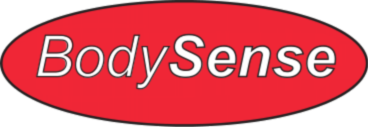What is the color of the background of the BodySense logo?
Utilize the image to construct a detailed and well-explained answer.

The caption explicitly states that the logo has a bold red background, which implies that the background of the logo is not a subtle or faint red, but rather a bold and prominent red color.